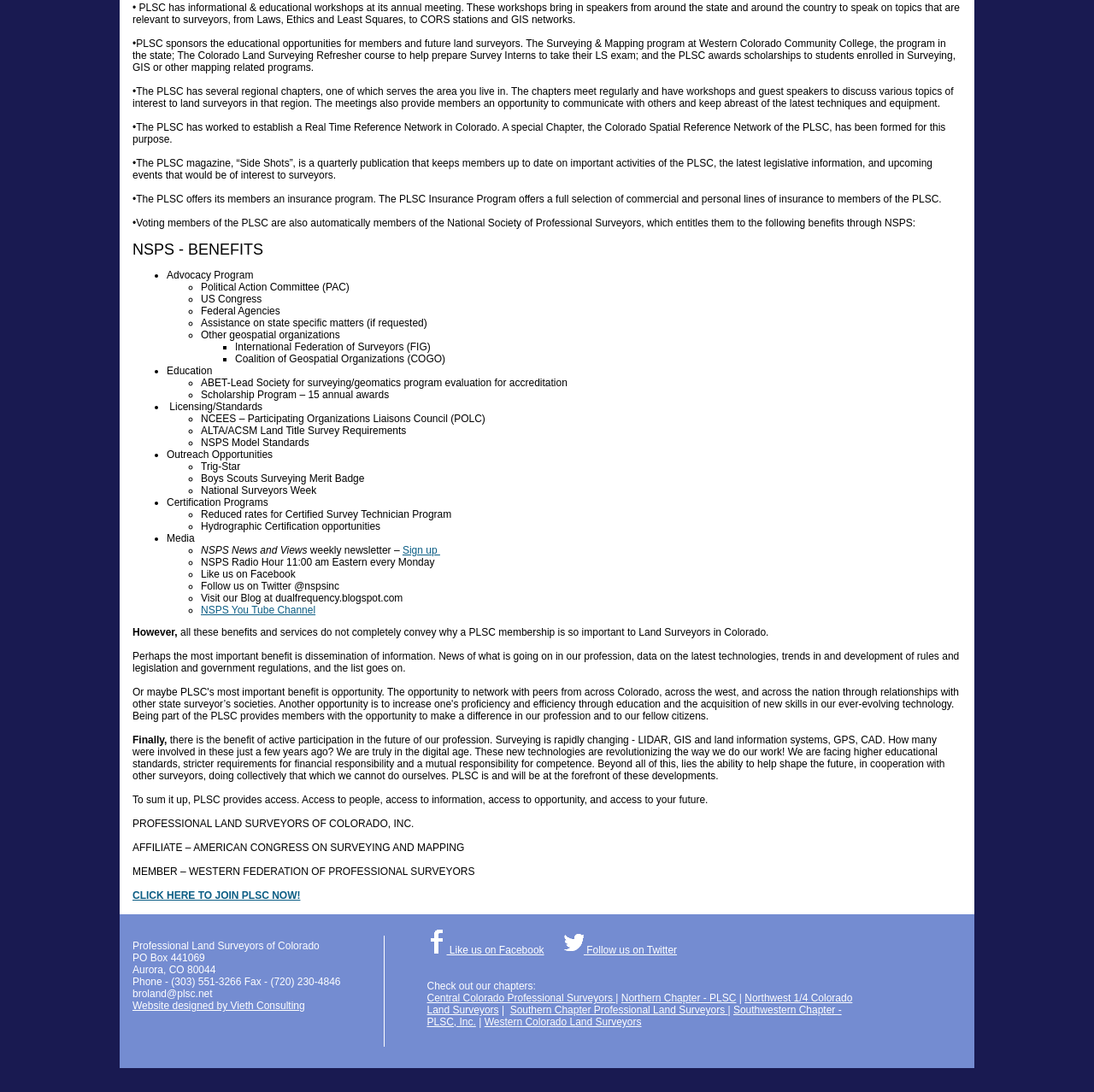Identify the bounding box for the described UI element: "Sign up".

[0.368, 0.498, 0.402, 0.509]